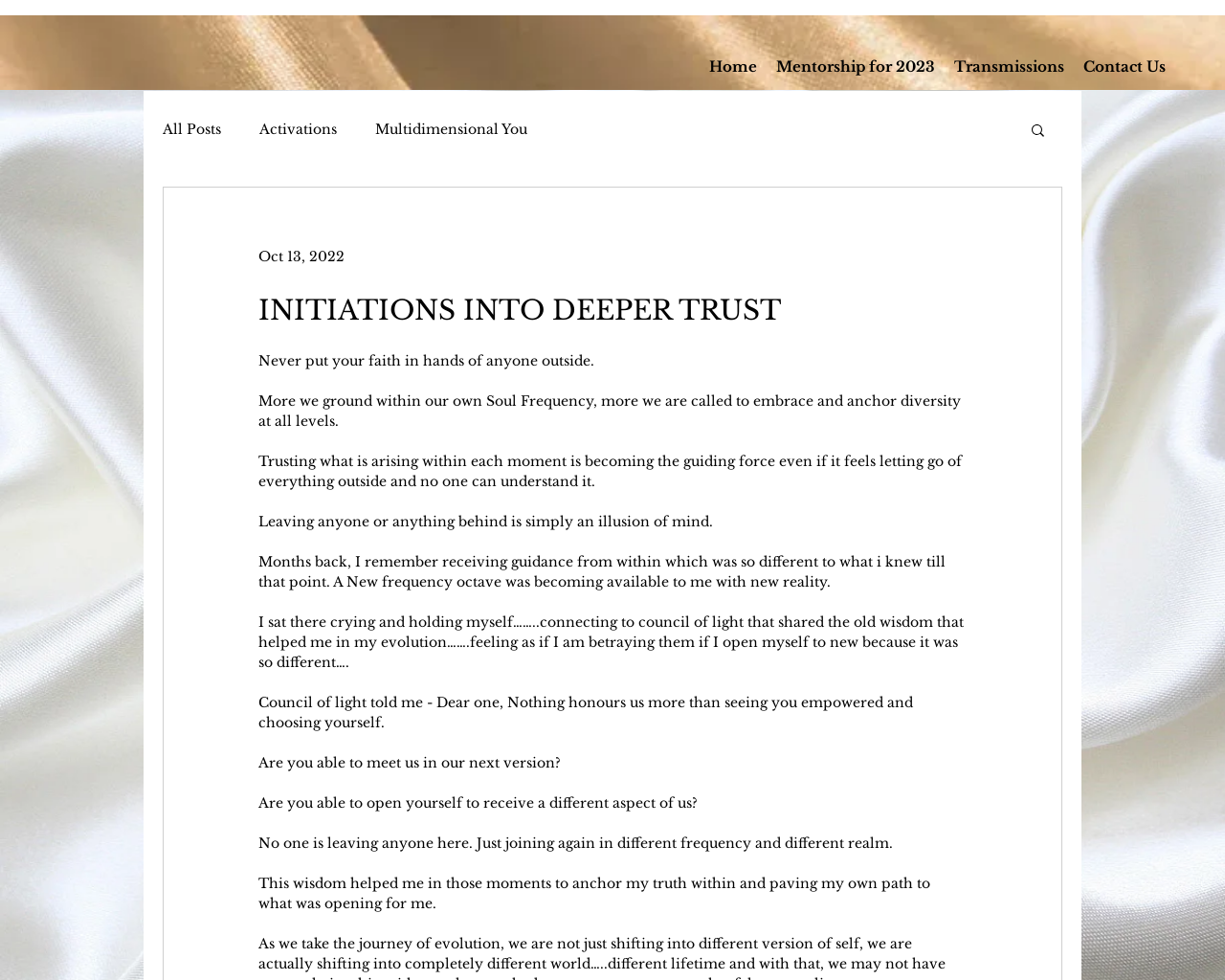Pinpoint the bounding box coordinates of the area that should be clicked to complete the following instruction: "Go to 'Mentorship for 2023'". The coordinates must be given as four float numbers between 0 and 1, i.e., [left, top, right, bottom].

[0.626, 0.054, 0.771, 0.083]